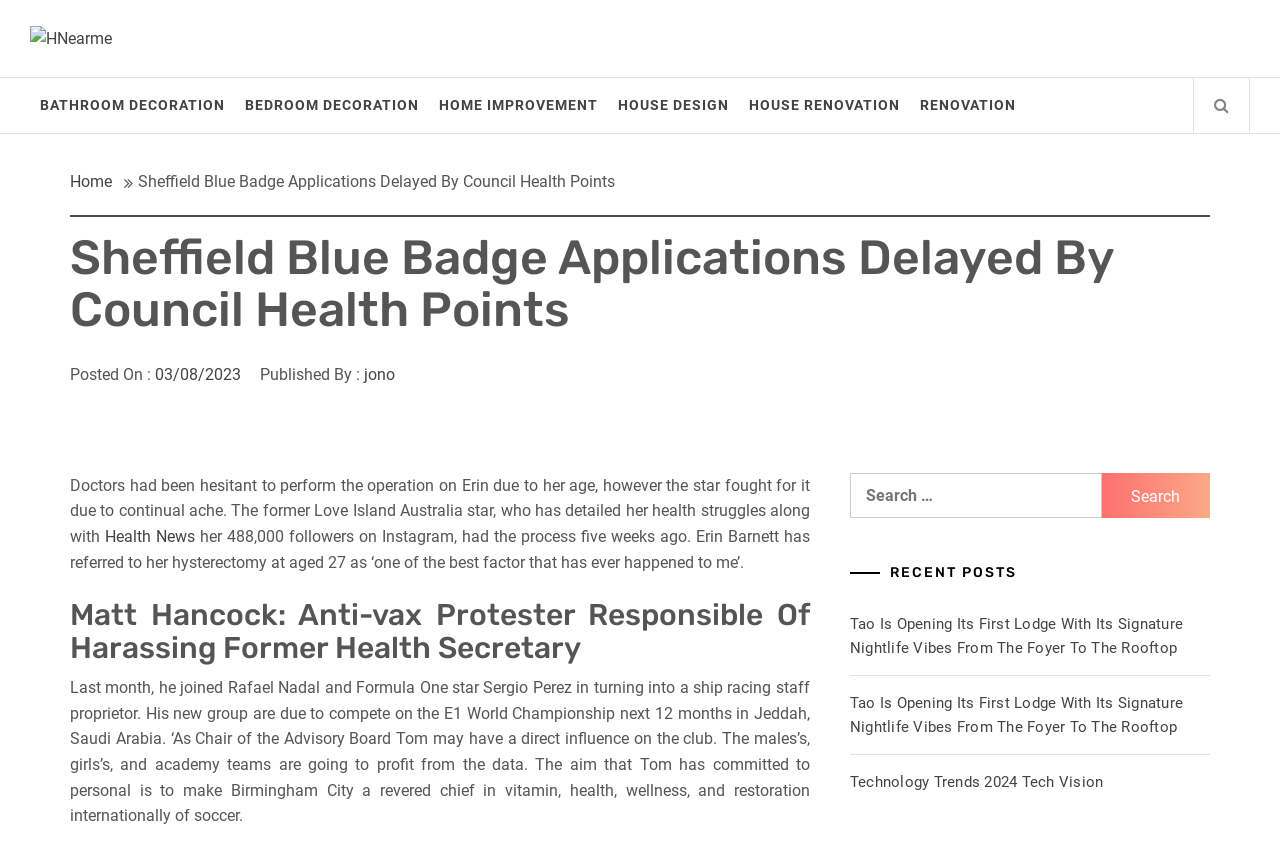Provide a comprehensive caption for the webpage.

The webpage appears to be a news article or blog post about Sheffield Blue Badge applications being delayed by Council Health Points. At the top, there is a logo and a link to "HNearme" on the left, accompanied by a short description "Information about Hotel And Travel News". 

Below this, there are several links to different categories, including "BATHROOM DECORATION", "BEDROOM DECORATION", "HOME IMPROVEMENT", and others, arranged horizontally across the page. 

Further down, there is a navigation section with breadcrumbs, showing the current page's location within the website. The title of the article "Sheffield Blue Badge Applications Delayed By Council Health Points" is displayed prominently, followed by the date "03/08/2023" and the author "jono". 

The main content of the article is divided into several sections, with headings and paragraphs of text. The article discusses health-related topics, including a celebrity's experience with a hysterectomy and a former health secretary being harassed by an anti-vax protester. 

On the right side of the page, there is a search box with a button, and below it, a section titled "RECENT POSTS" with links to other articles, including one about a hotel opening and another about technology trends.